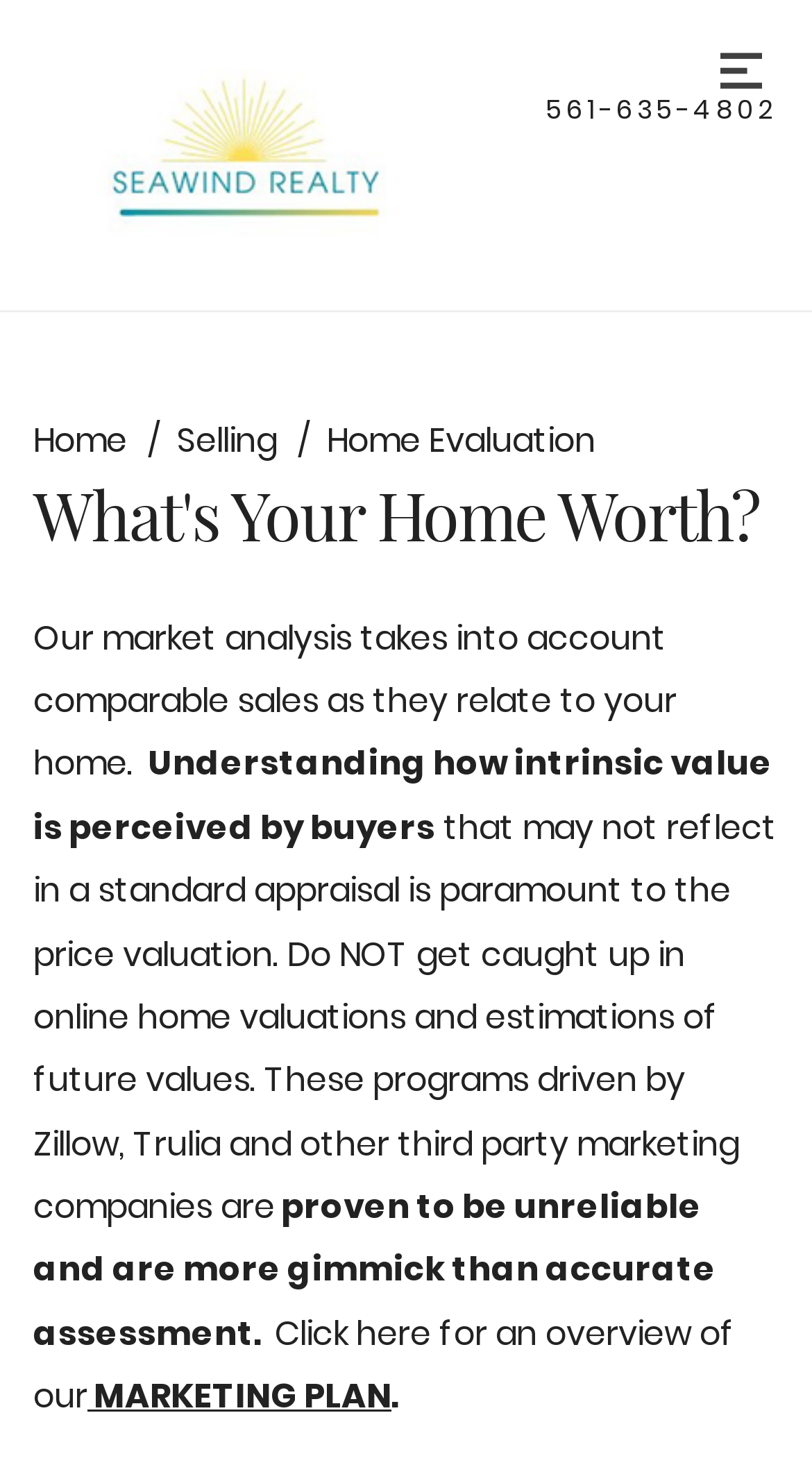What is the issue with online home valuations?
Examine the image and provide an in-depth answer to the question.

The webpage states that online home valuations and estimations of future values driven by Zillow, Trulia, and other third-party marketing companies are proven to be unreliable and are more gimmick than accurate assessment.